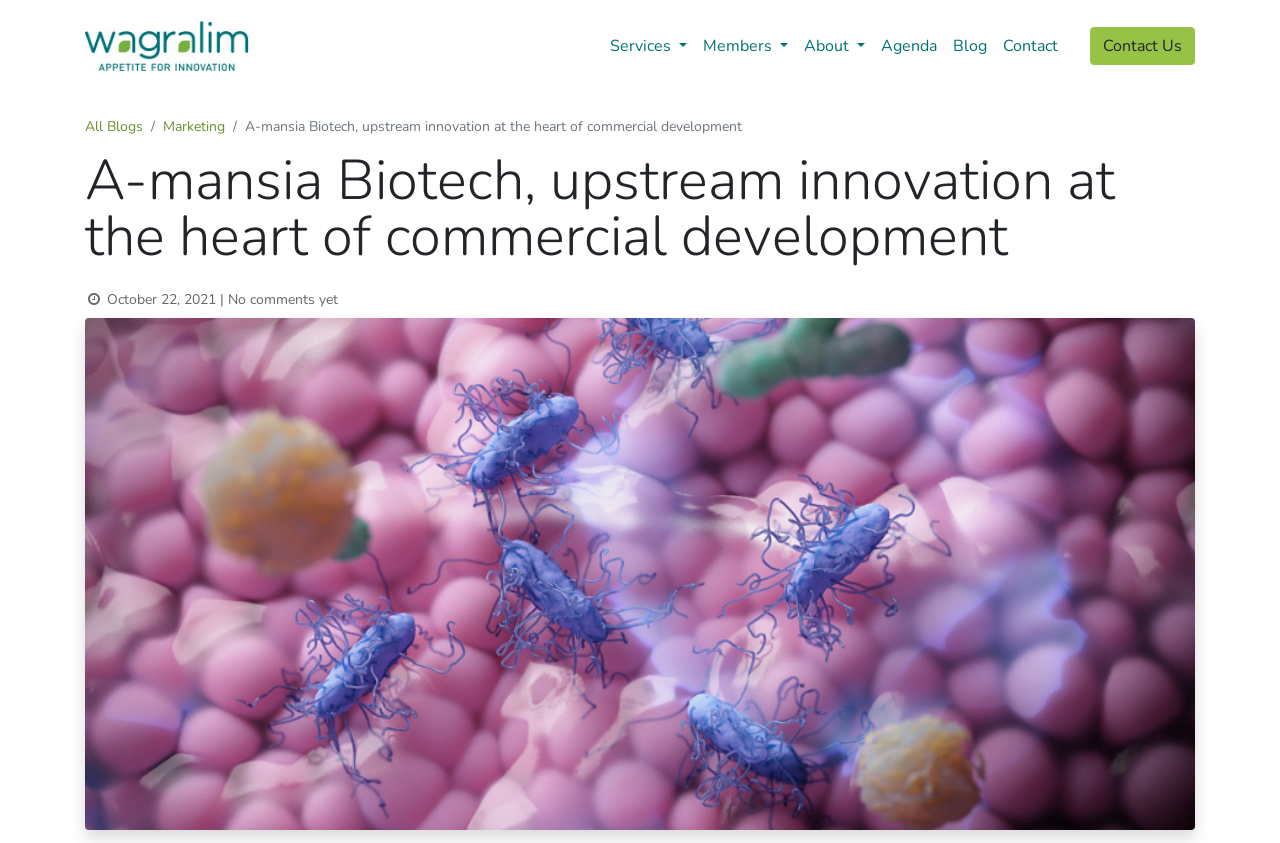Please identify the bounding box coordinates of the element I need to click to follow this instruction: "Click the logo of Wagralim".

[0.066, 0.025, 0.194, 0.084]